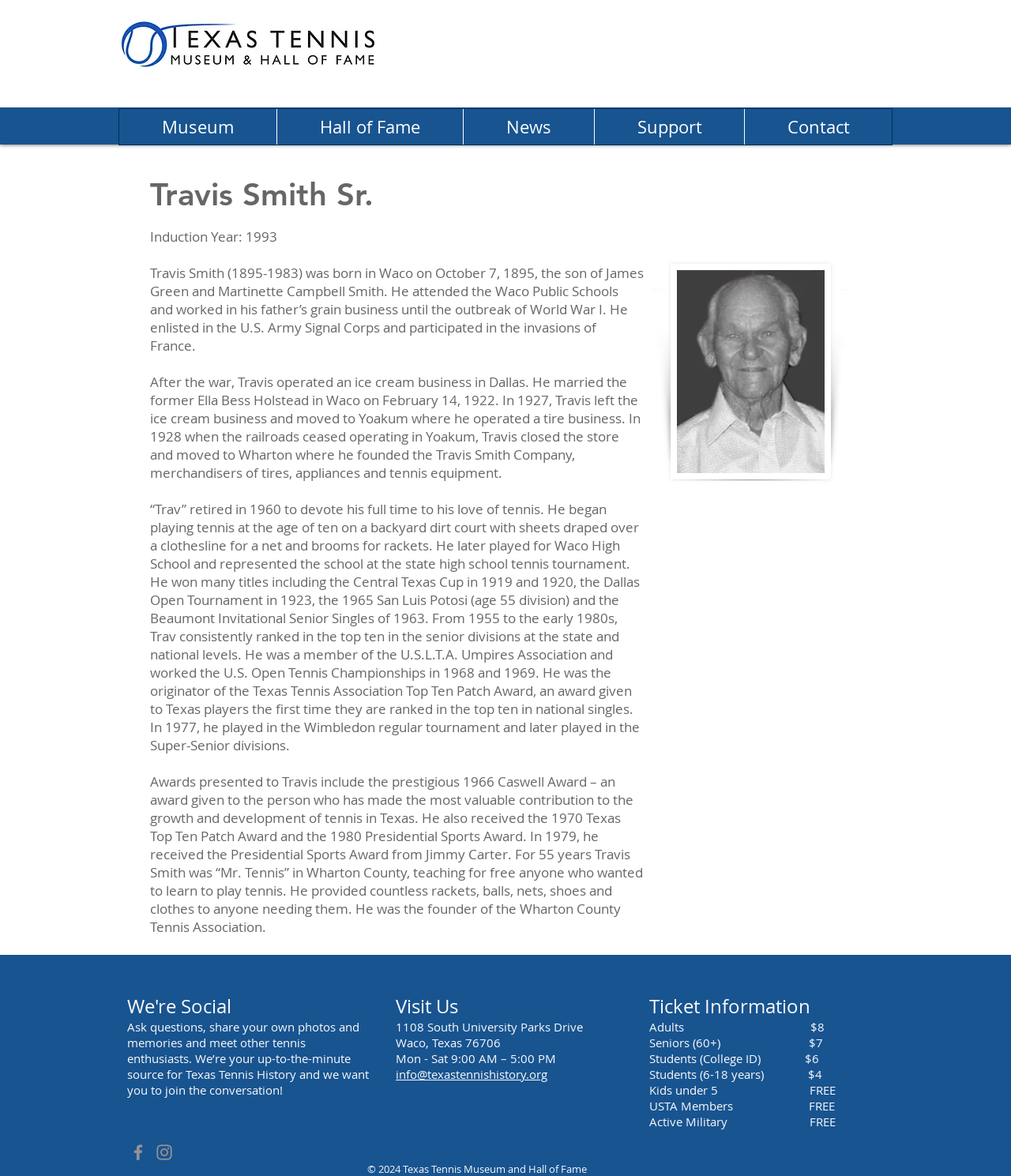Indicate the bounding box coordinates of the element that needs to be clicked to satisfy the following instruction: "Share on social media". The coordinates should be four float numbers between 0 and 1, i.e., [left, top, right, bottom].

None